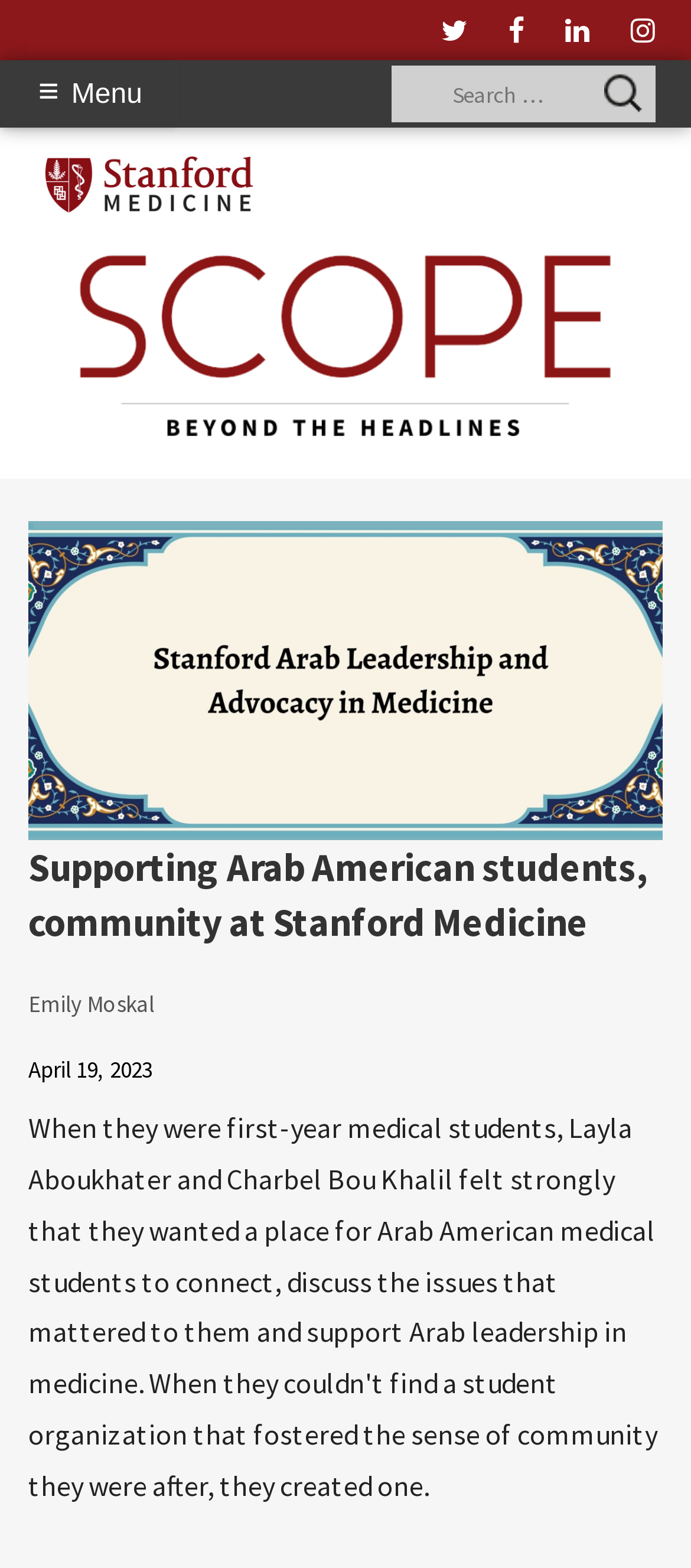Carefully observe the image and respond to the question with a detailed answer:
What is the date of publication of the article?

I found the publication date by looking at the 'Published on' section in the header, which mentions 'April 19, 2023' as the date of publication.